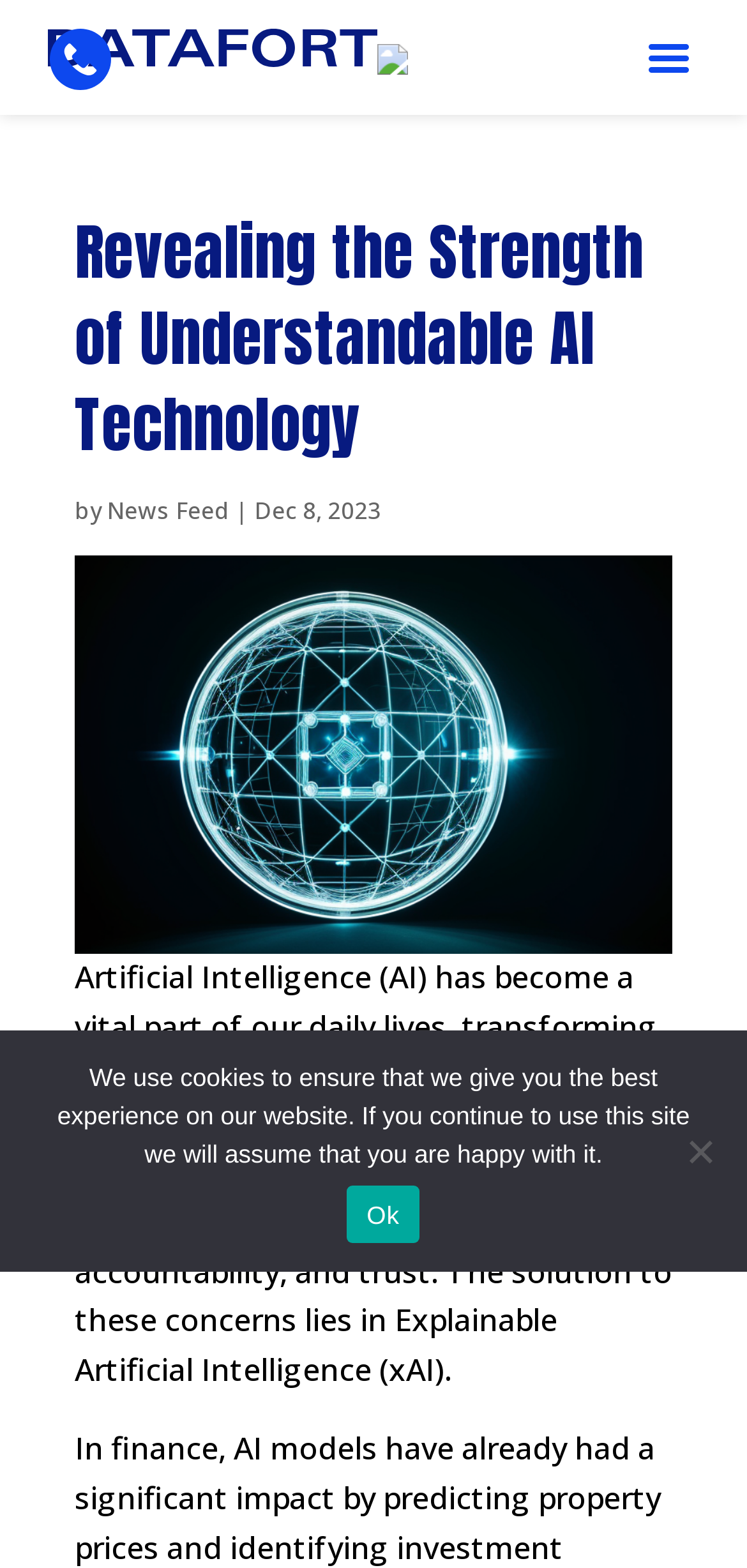How many images are on the webpage?
Please ensure your answer is as detailed and informative as possible.

I counted the number of image elements on the webpage, which are the logo in the header and the image above the article content, to arrive at the answer of 2.